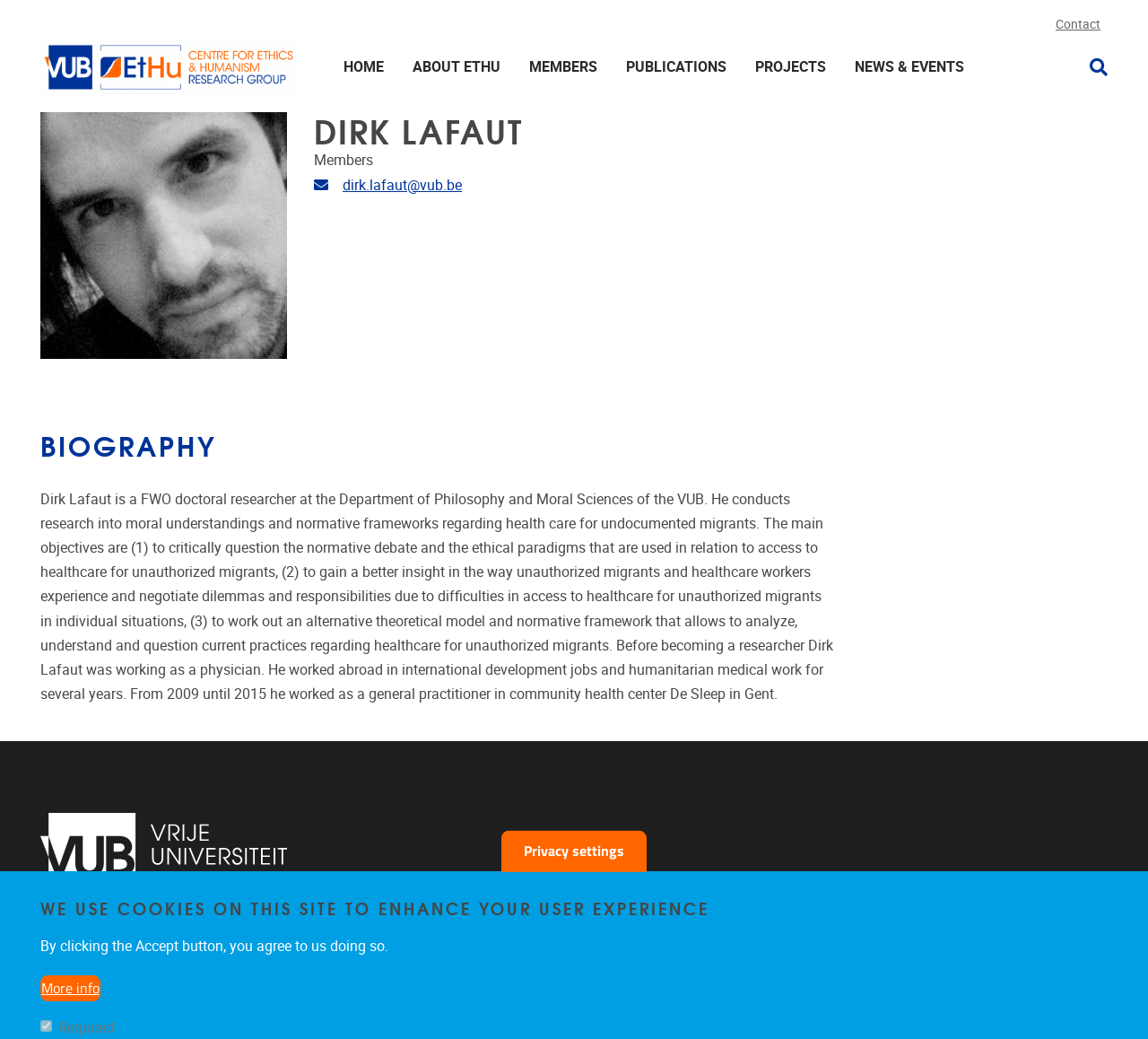Give a one-word or one-phrase response to the question: 
What is the researcher's email address?

dirk.lafaut@vub.be